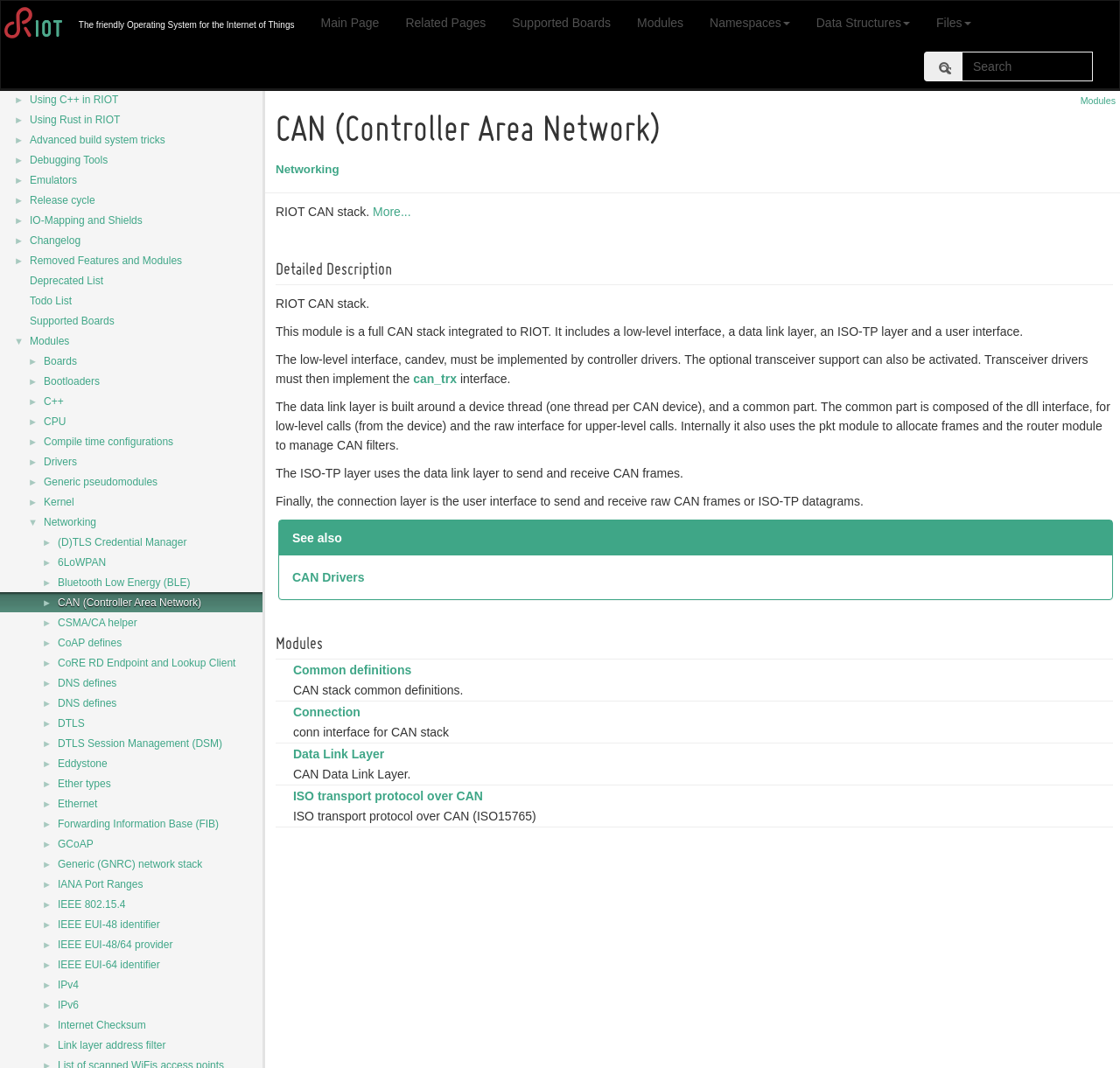Provide a brief response using a word or short phrase to this question:
What is the name of the network mentioned in the link with ID 1492?

CAN